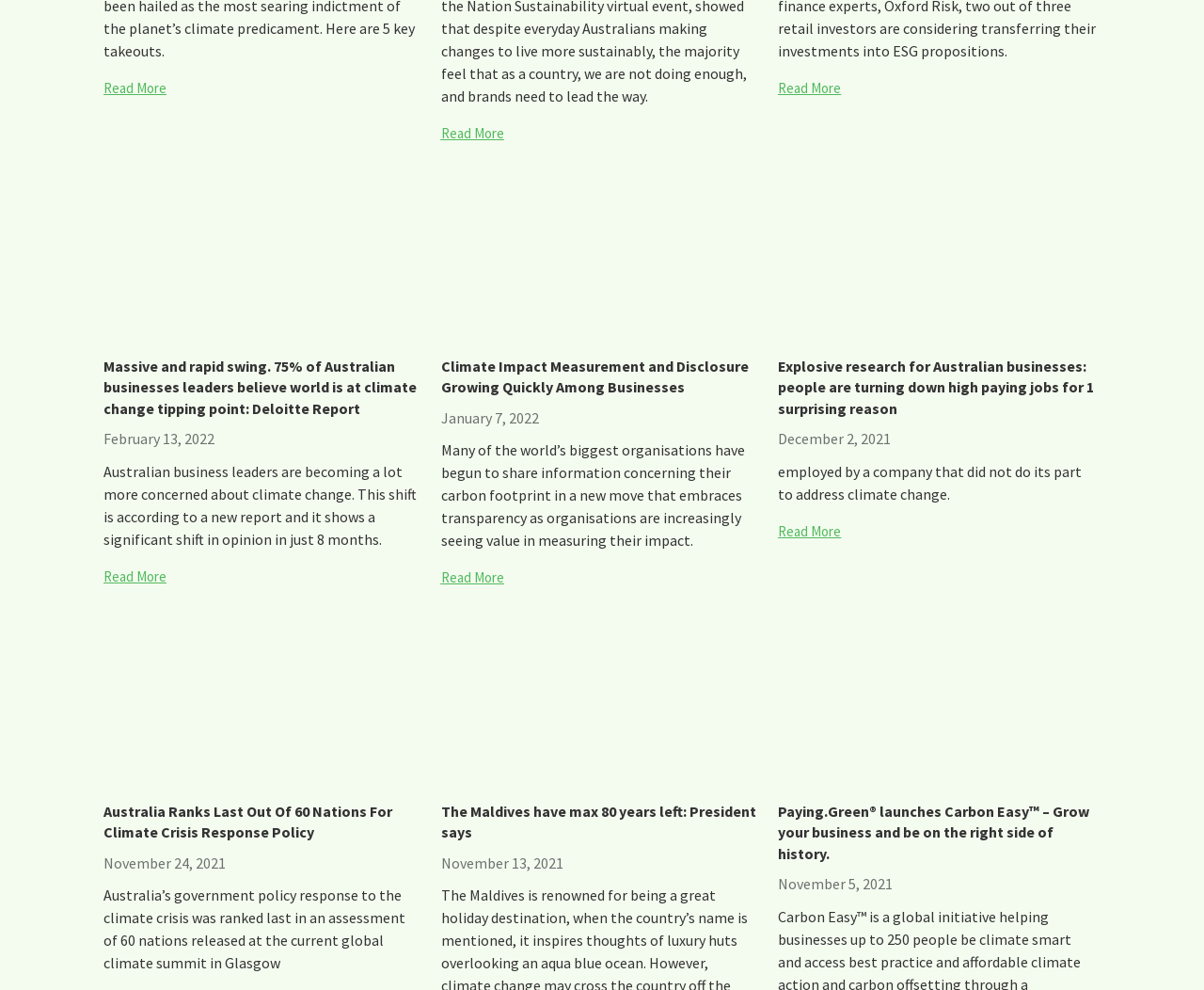Determine the bounding box coordinates for the element that should be clicked to follow this instruction: "Read more about 'Suggested rides'". The coordinates should be given as four float numbers between 0 and 1, in the format [left, top, right, bottom].

None